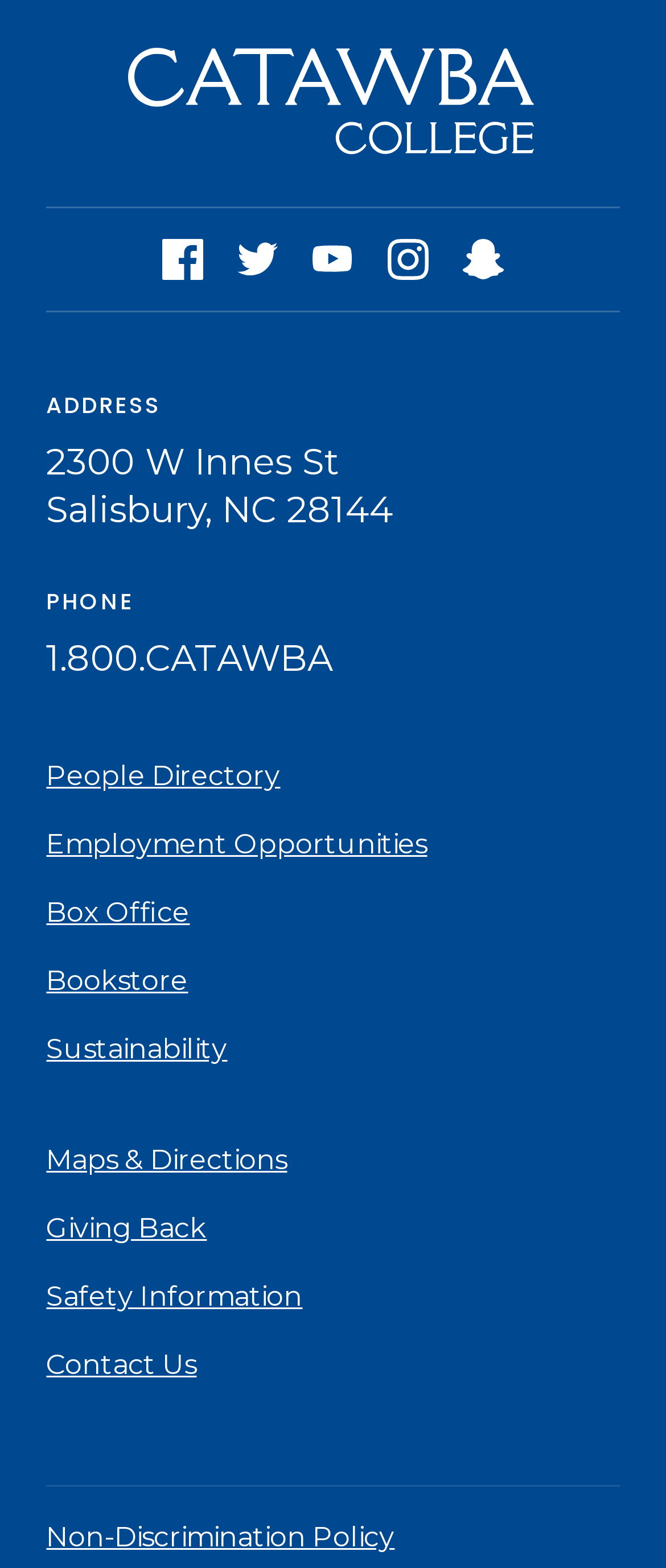Locate the bounding box coordinates of the region to be clicked to comply with the following instruction: "go to September 2022". The coordinates must be four float numbers between 0 and 1, in the form [left, top, right, bottom].

None